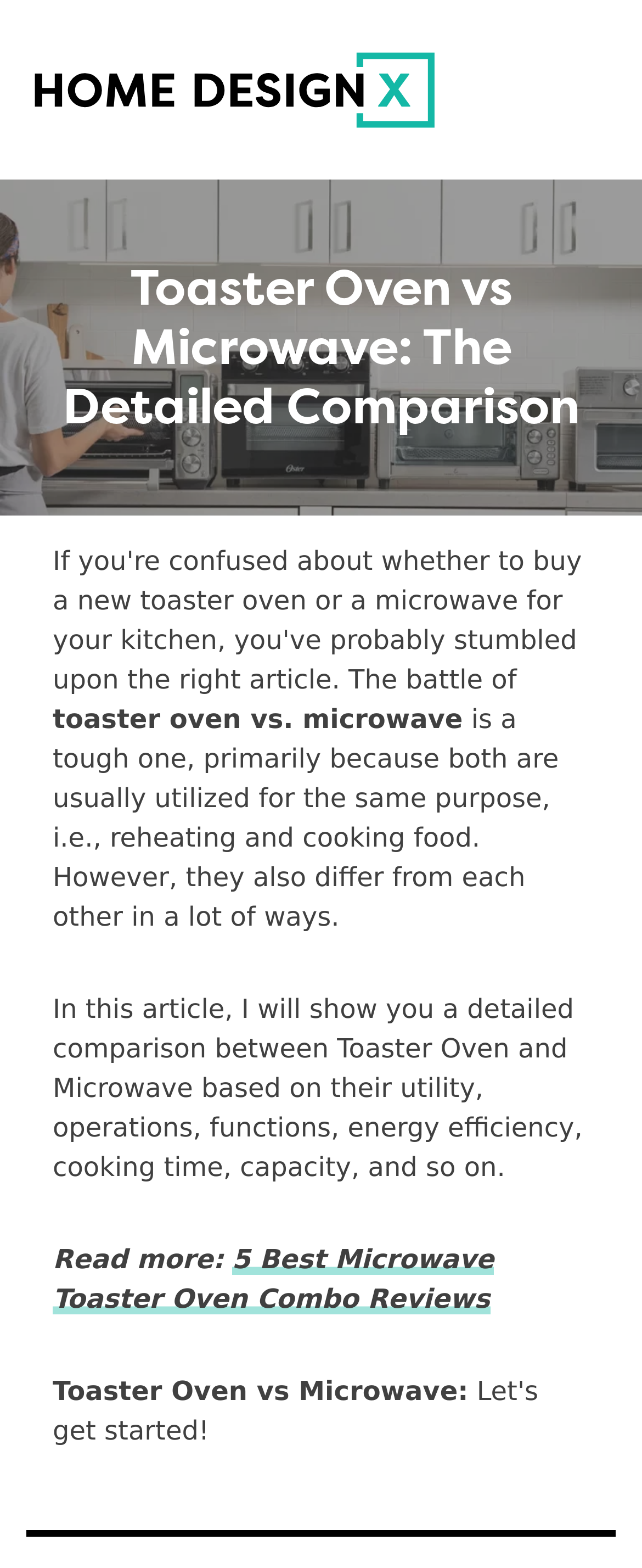What is the relation between the current article and '5 Best Microwave Toaster Oven Combo Reviews'?
Please provide a comprehensive and detailed answer to the question.

The link '5 Best Microwave Toaster Oven Combo Reviews' is present in the article, suggesting that it is a related article that provides additional information on the topic of Microwave Toaster Oven Combos.